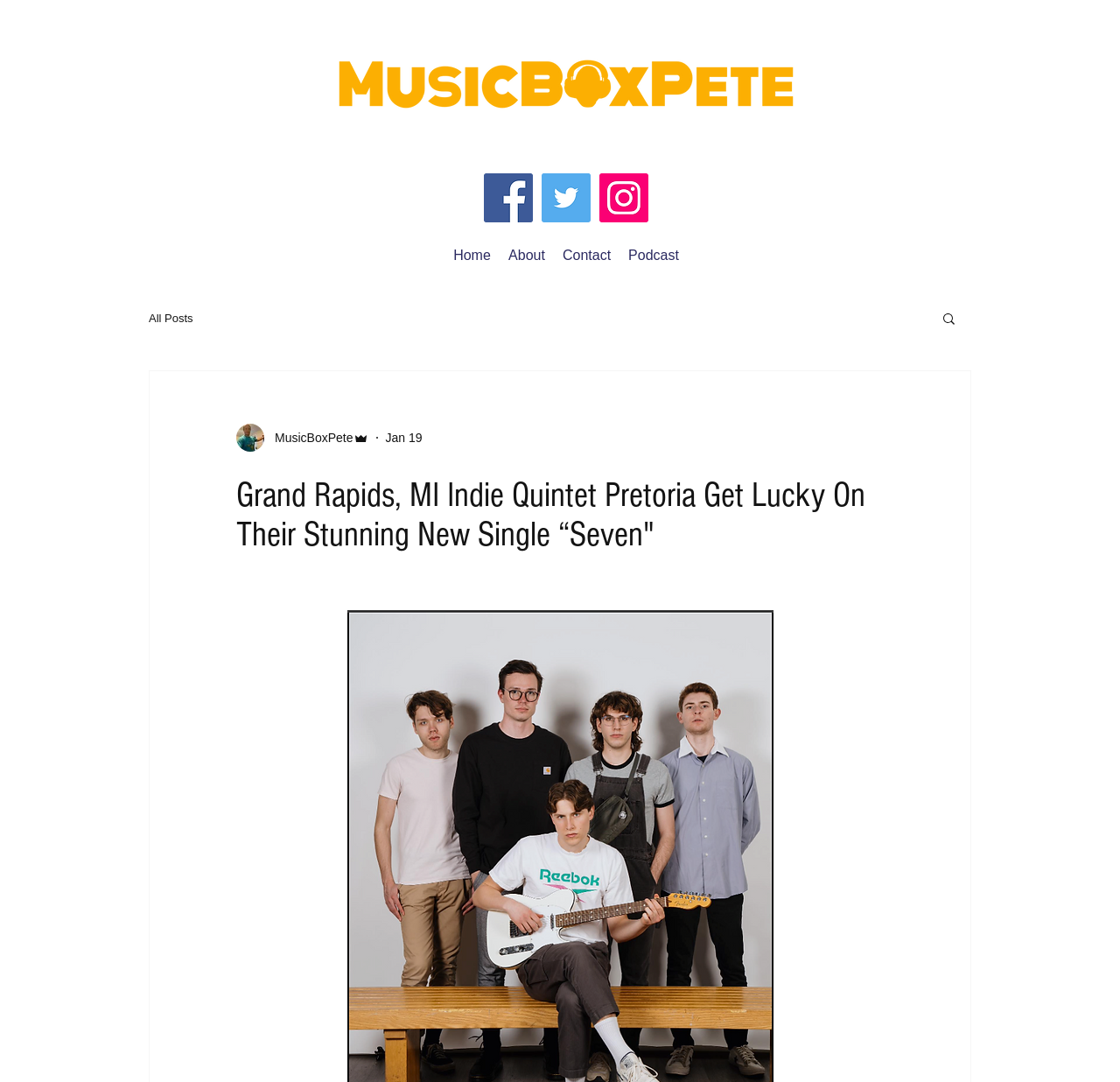For the following element description, predict the bounding box coordinates in the format (top-left x, top-left y, bottom-right x, bottom-right y). All values should be floating point numbers between 0 and 1. Description: Podcast

[0.553, 0.227, 0.614, 0.24]